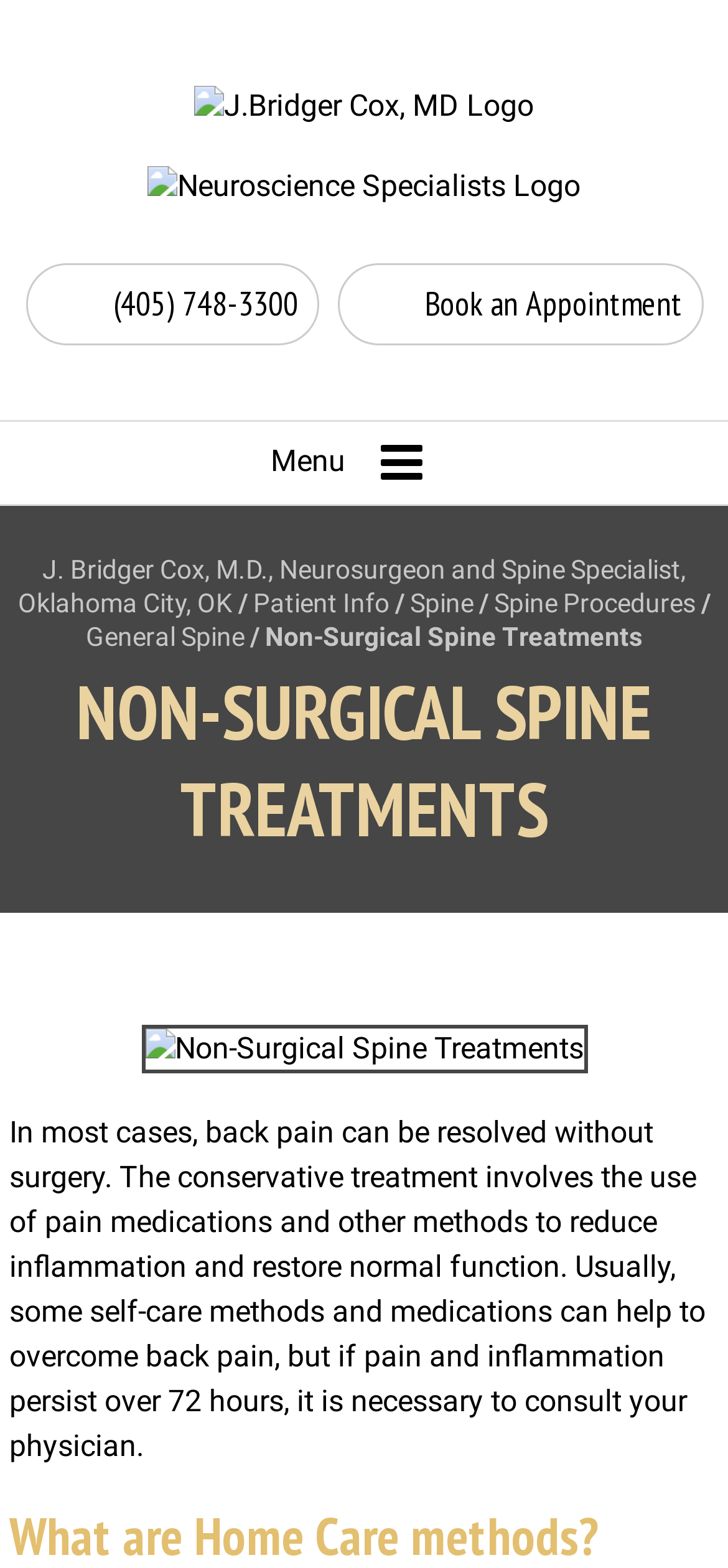Identify the main heading of the webpage and provide its text content.

NON-SURGICAL SPINE TREATMENTS